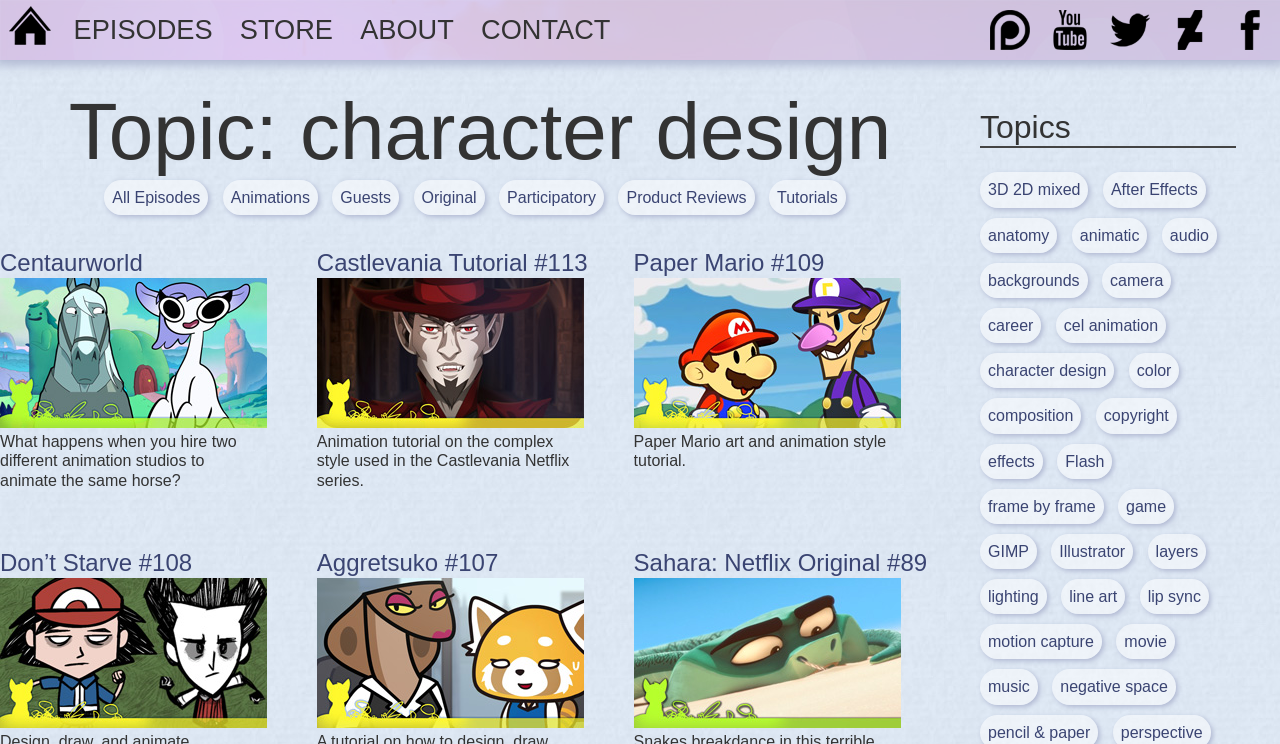Based on the element description Microposts, identify the bounding box of the UI element in the given webpage screenshot. The coordinates should be in the format (top-left x, top-left y, bottom-right x, bottom-right y) and must be between 0 and 1.

None